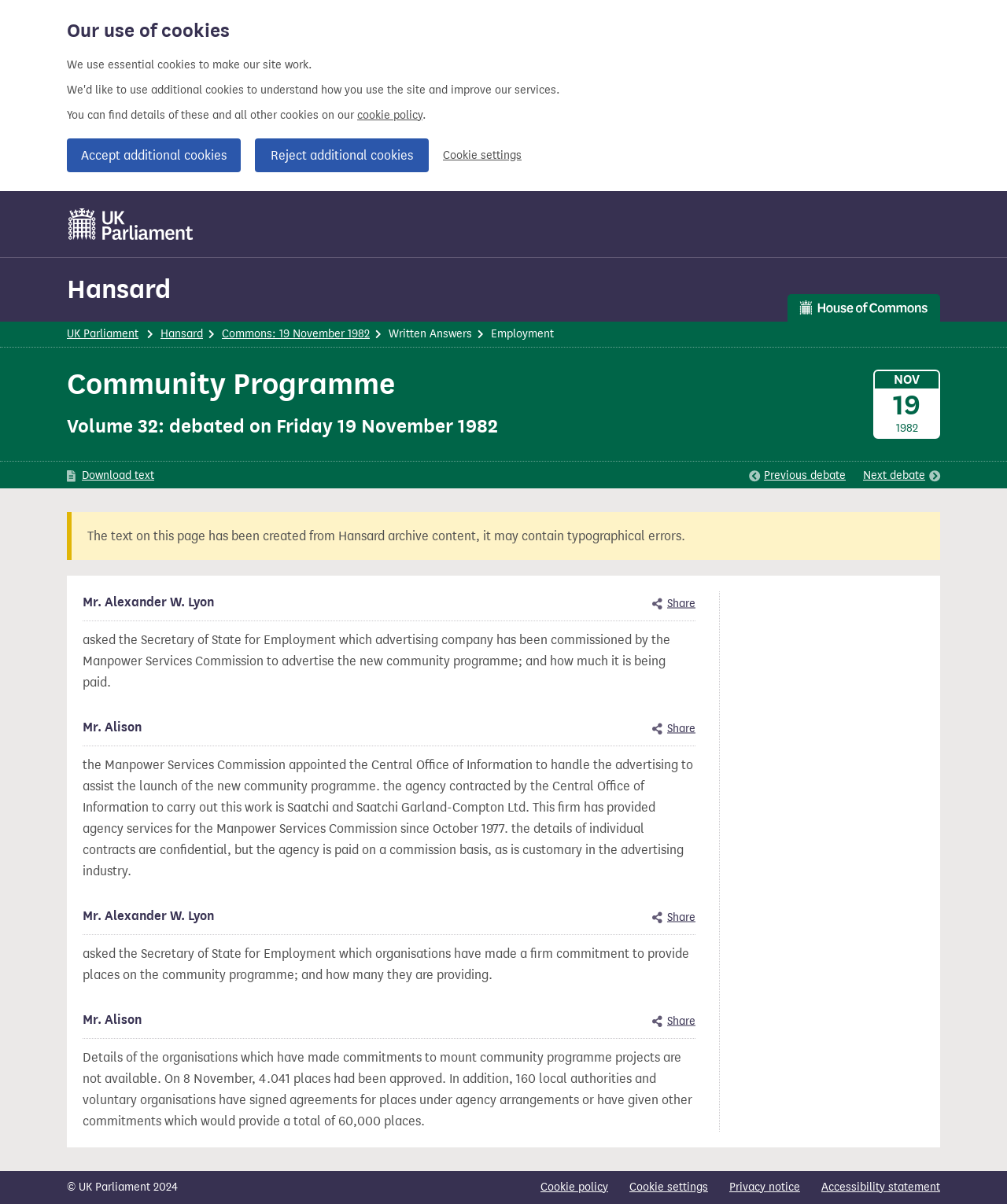Determine the coordinates of the bounding box that should be clicked to complete the instruction: "Go to Hansard page". The coordinates should be represented by four float numbers between 0 and 1: [left, top, right, bottom].

[0.066, 0.227, 0.17, 0.254]